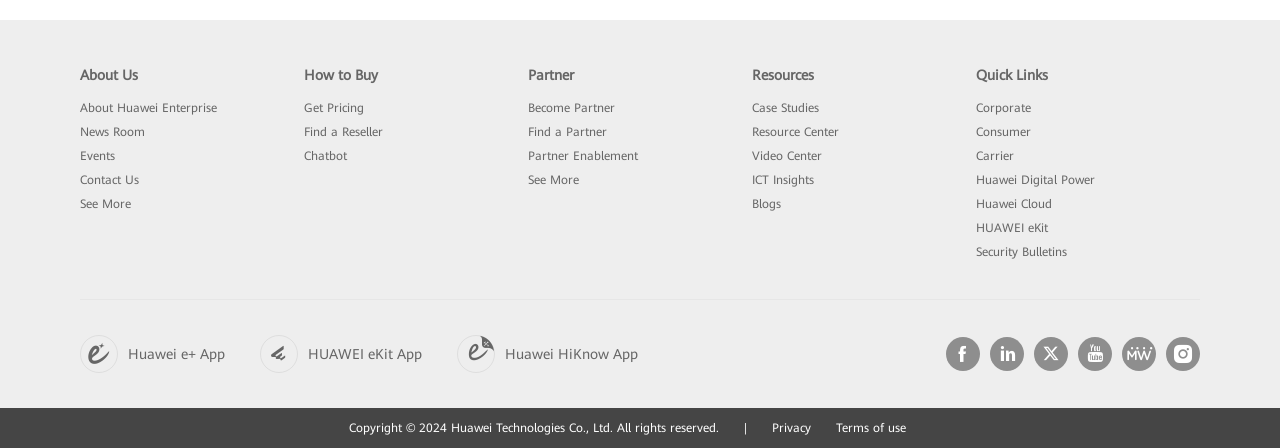Please answer the following question using a single word or phrase: 
How many categories are listed?

5